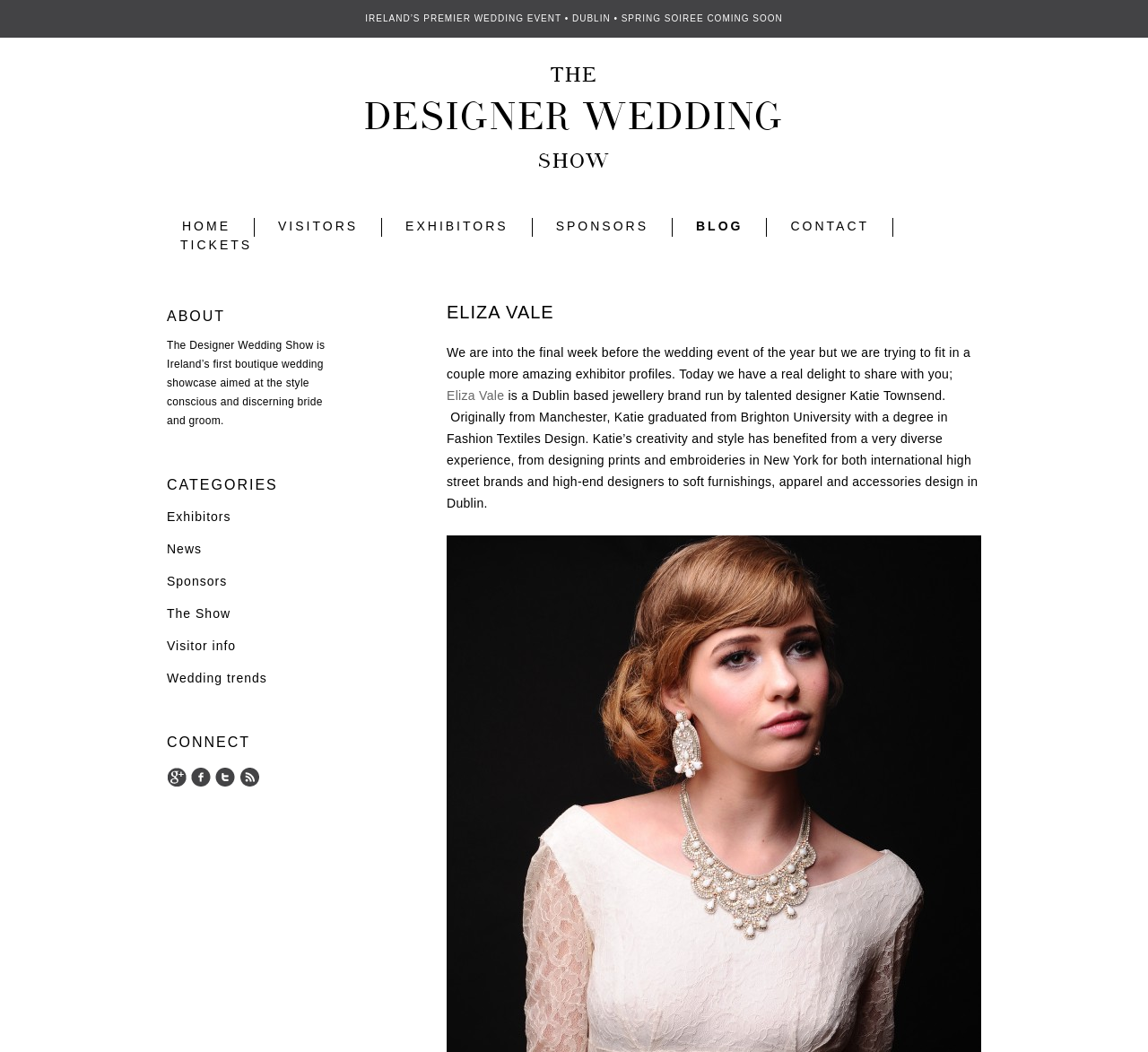Give a short answer using one word or phrase for the question:
What is the name of the wedding event?

The Designer Wedding Show